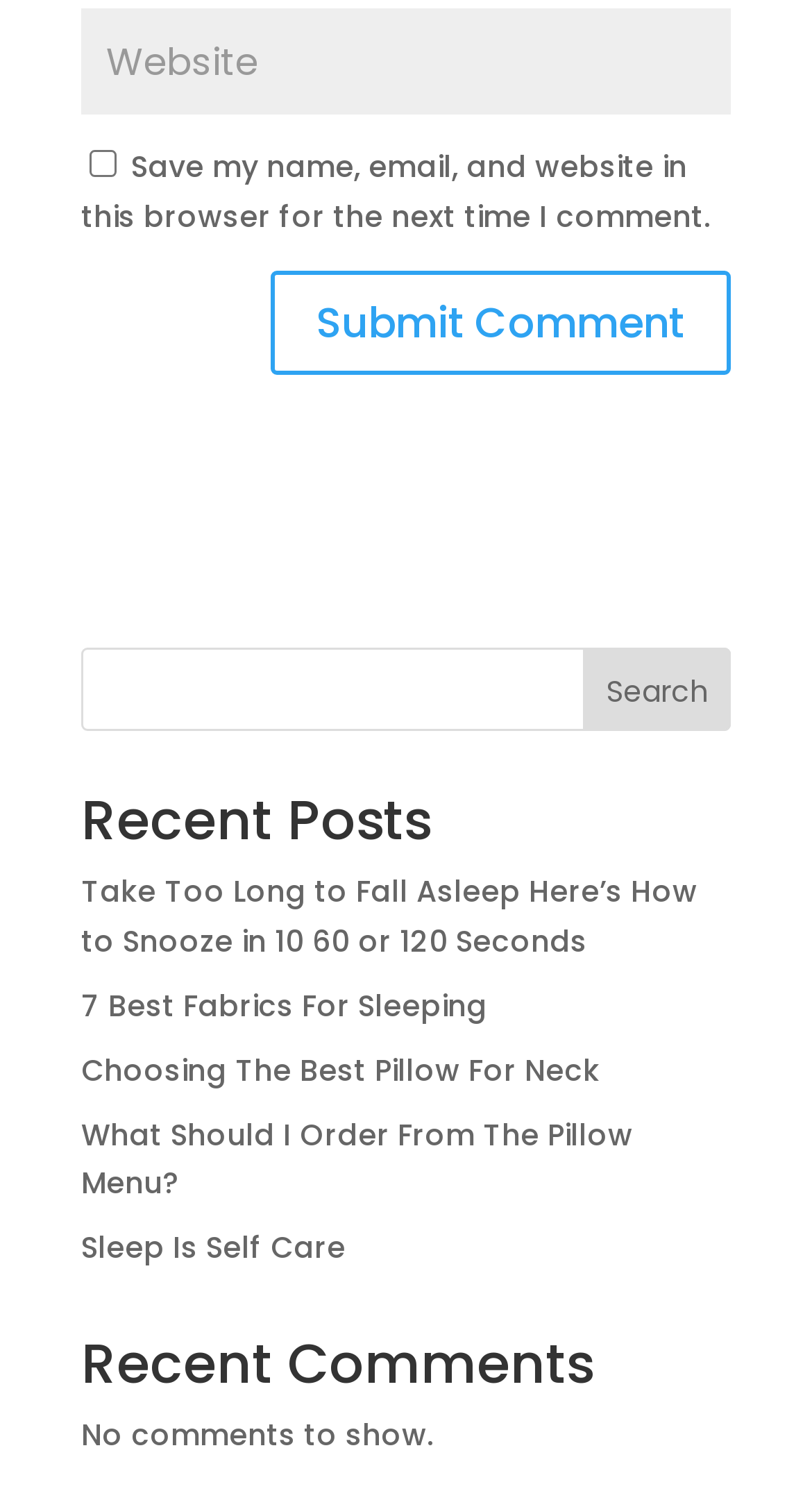Please locate the bounding box coordinates of the element that should be clicked to achieve the given instruction: "Search for something".

[0.719, 0.433, 0.9, 0.488]